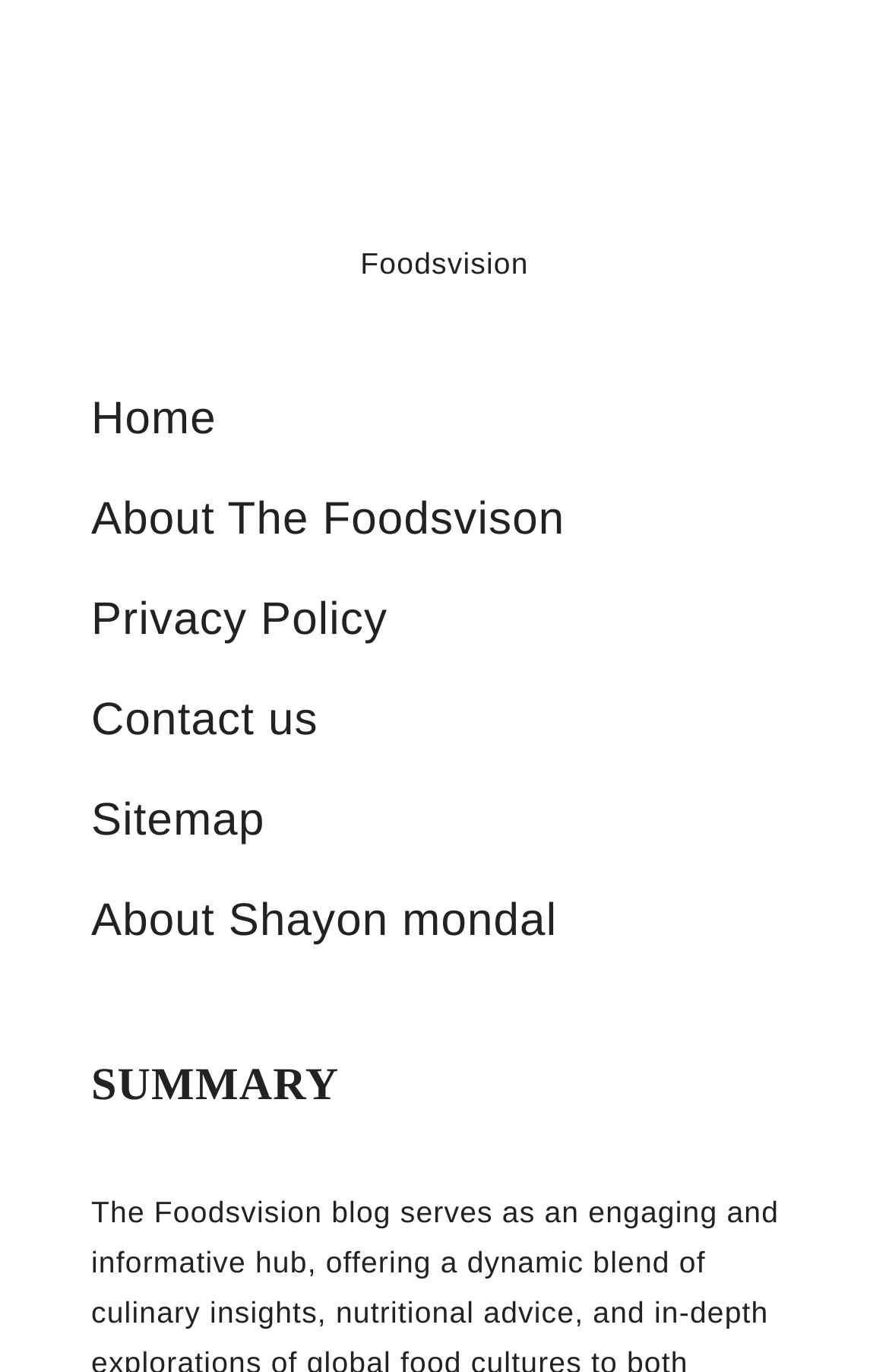Provide a one-word or short-phrase response to the question:
What is the first link in the navigation menu?

Home